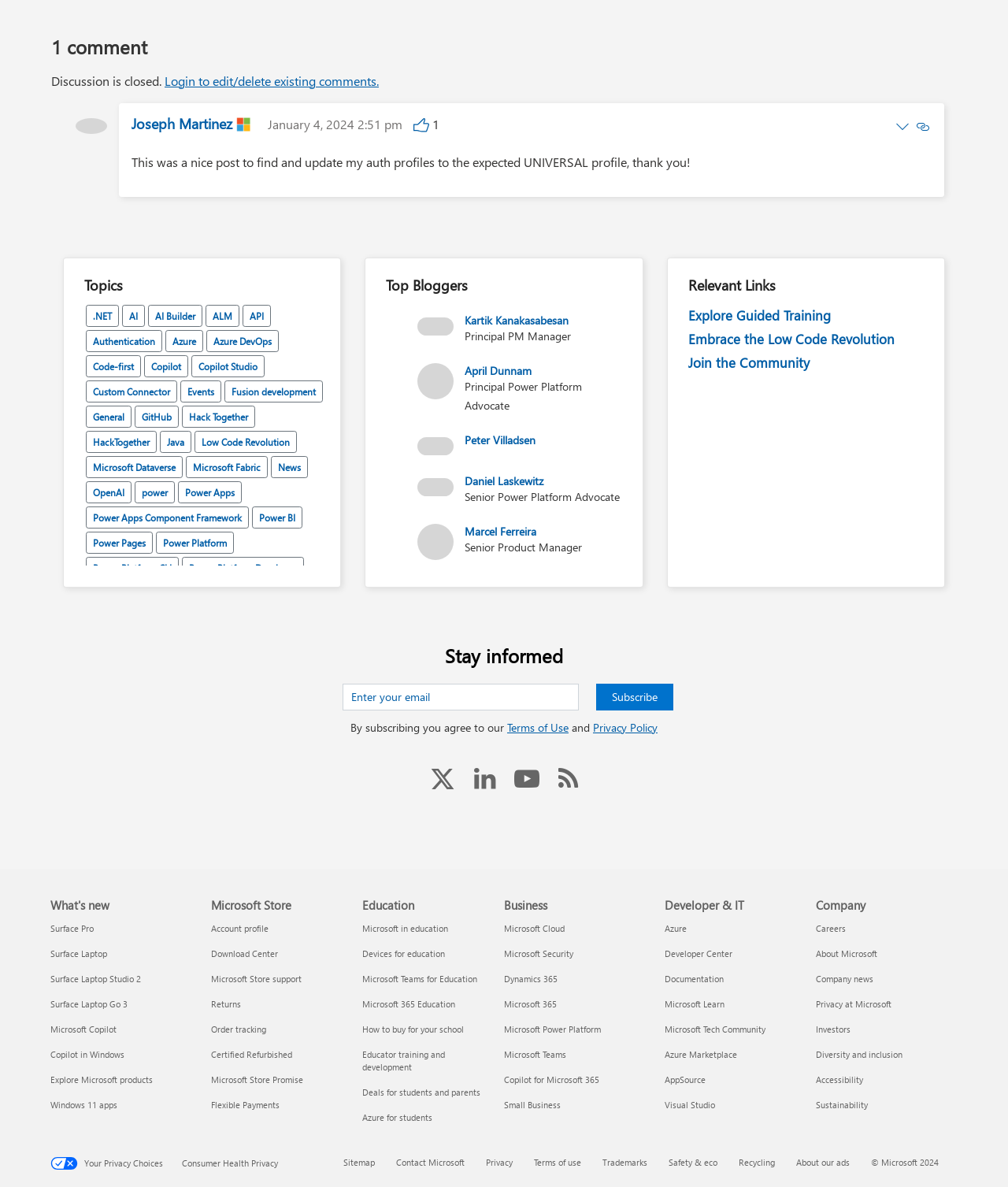How many top bloggers are listed?
Provide an in-depth and detailed answer to the question.

I navigated to the 'Top Bloggers' section and counted the number of links listed, which totals 5 top bloggers.